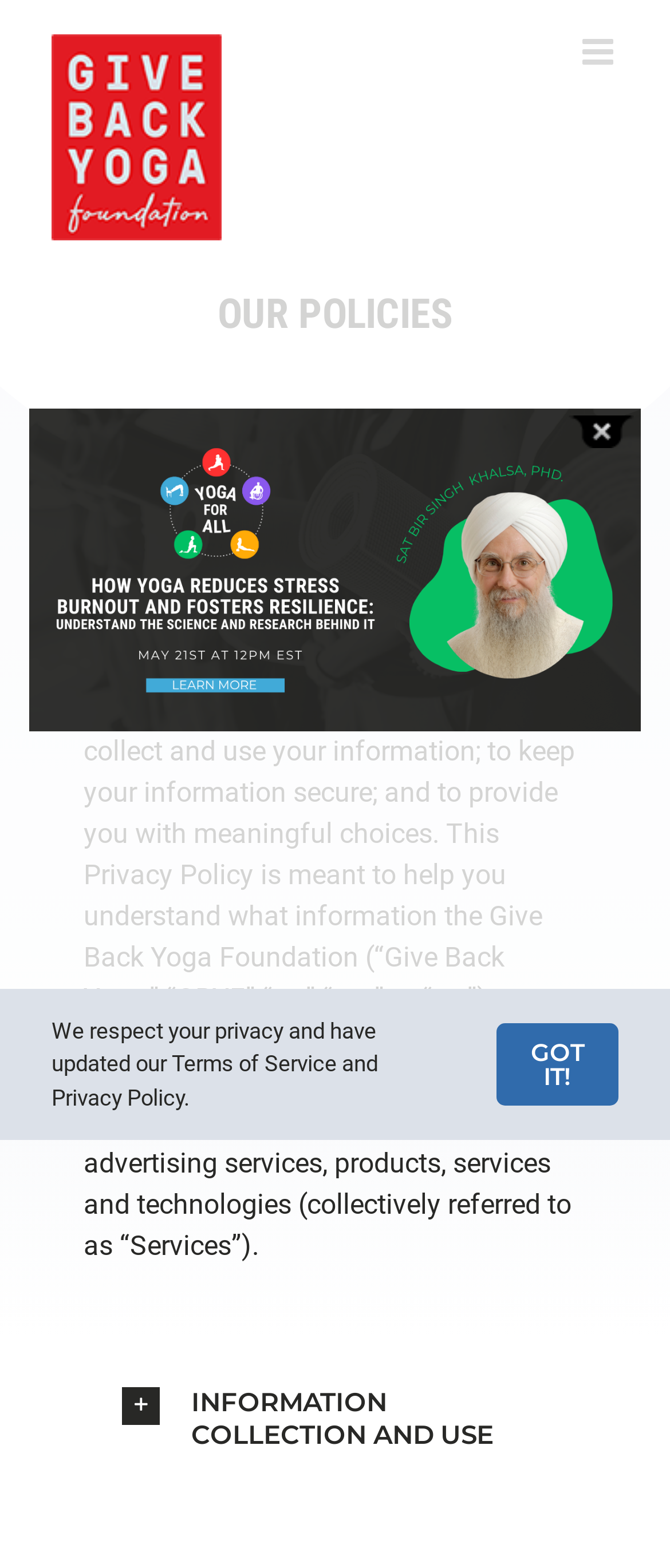Using the provided element description, identify the bounding box coordinates as (top-left x, top-left y, bottom-right x, bottom-right y). Ensure all values are between 0 and 1. Description: alt="Give Back Yoga Foundation Logo"

[0.077, 0.022, 0.331, 0.153]